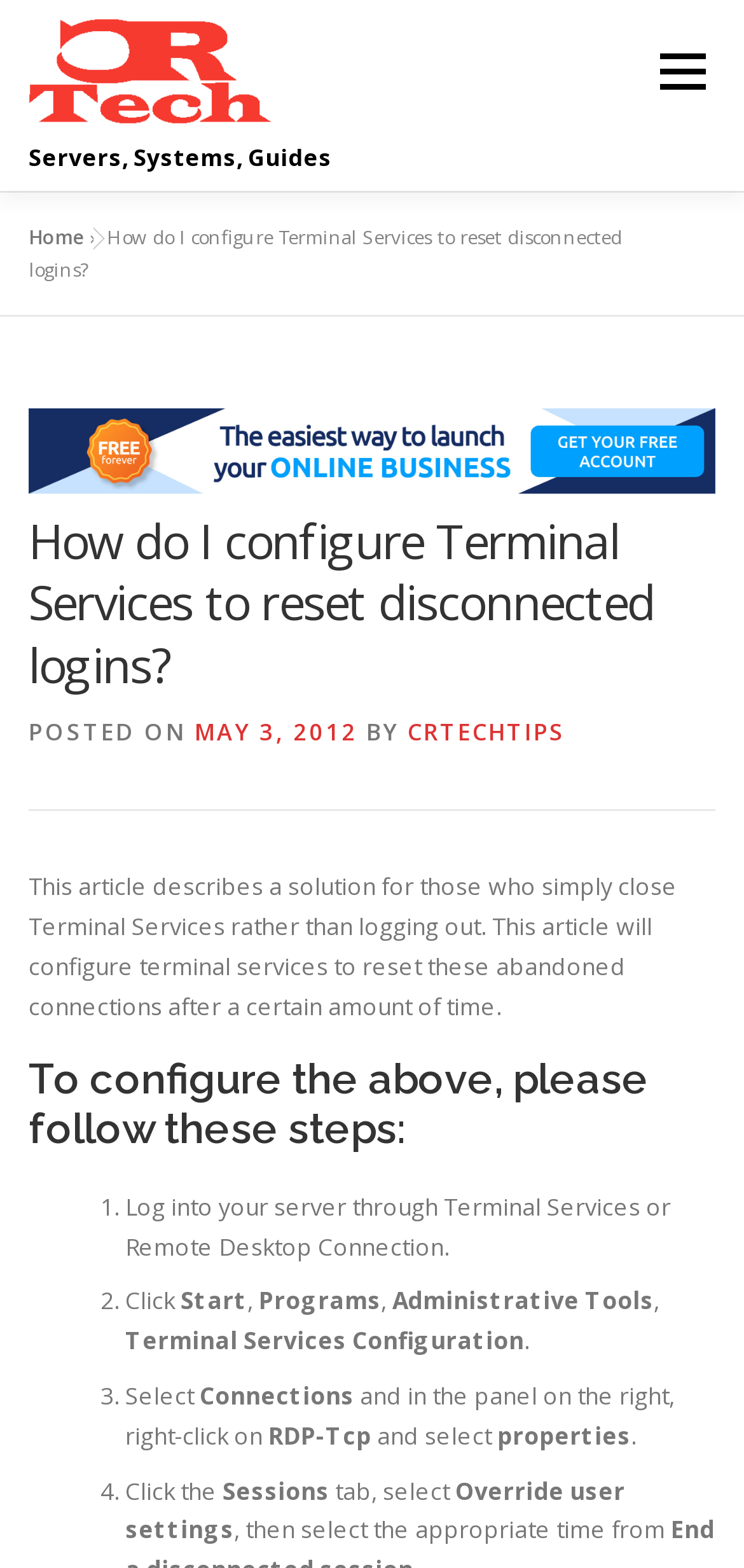Please determine the bounding box coordinates of the clickable area required to carry out the following instruction: "Go to home page". The coordinates must be four float numbers between 0 and 1, represented as [left, top, right, bottom].

None